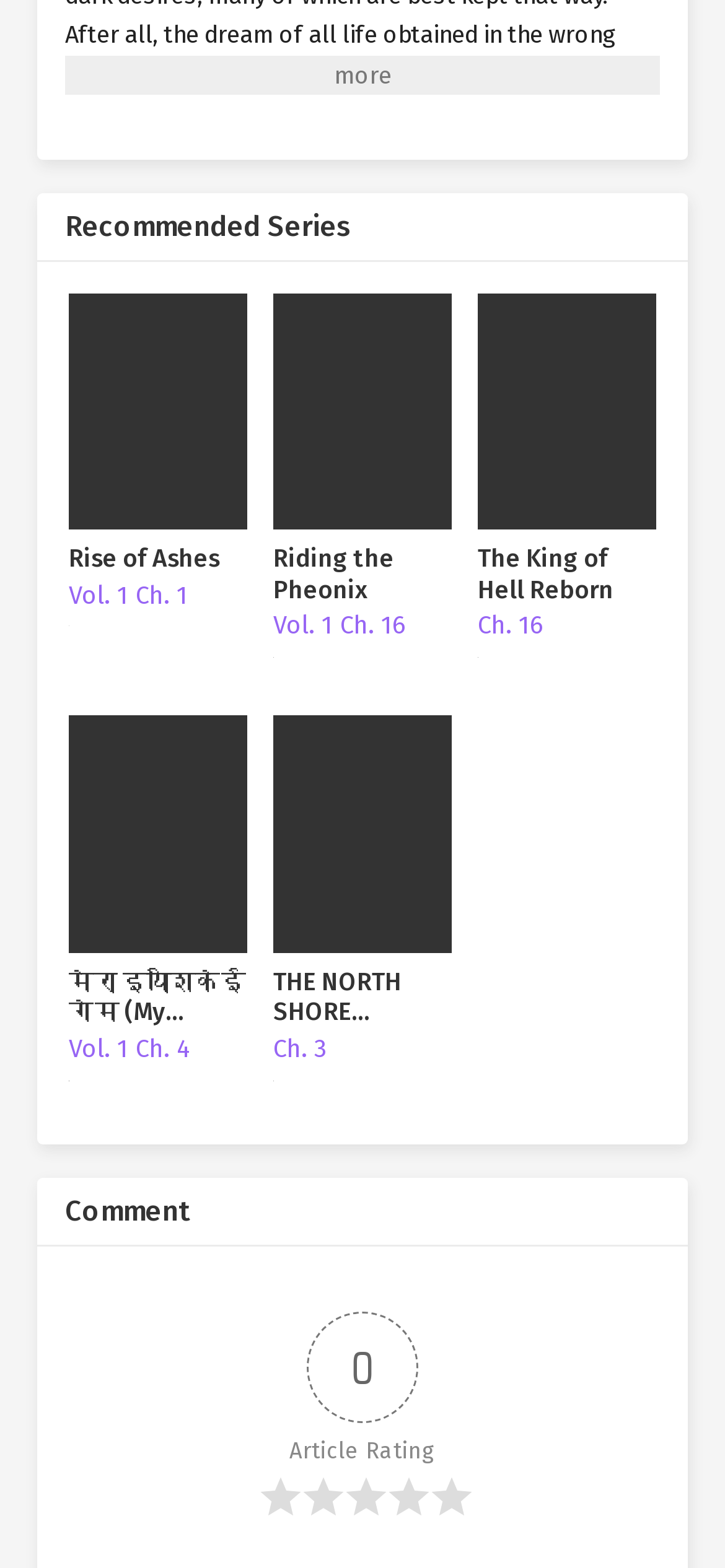Please identify the bounding box coordinates of the clickable area that will fulfill the following instruction: "Leave a comment". The coordinates should be in the format of four float numbers between 0 and 1, i.e., [left, top, right, bottom].

[0.09, 0.76, 0.264, 0.784]